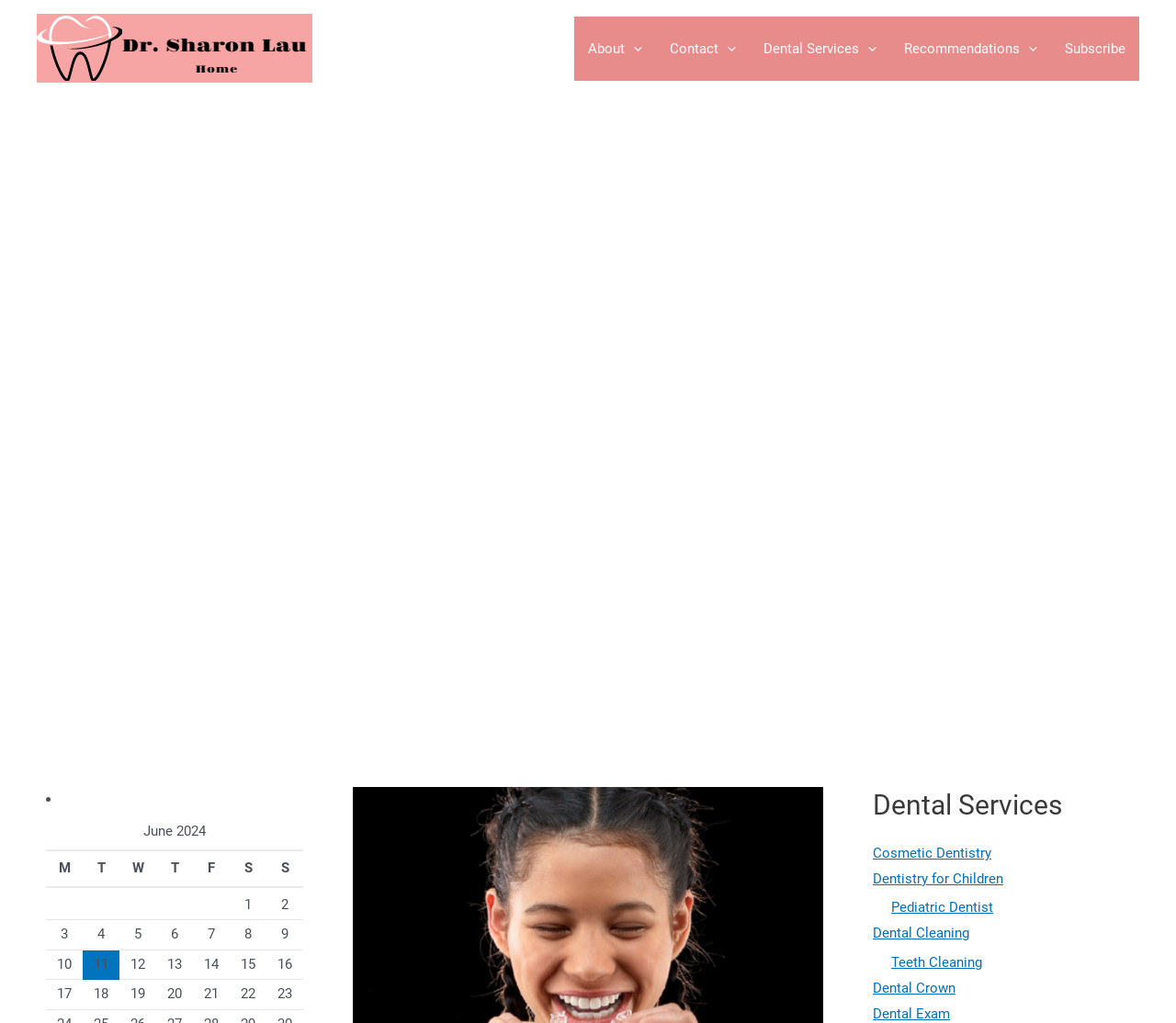Refer to the image and provide an in-depth answer to the question:
What is the name of the dentist?

Based on the webpage, I found the heading 'Dr. Sharon H.Y. Lau DENTIST' which indicates that the name of the dentist is Dr. Sharon Lau.